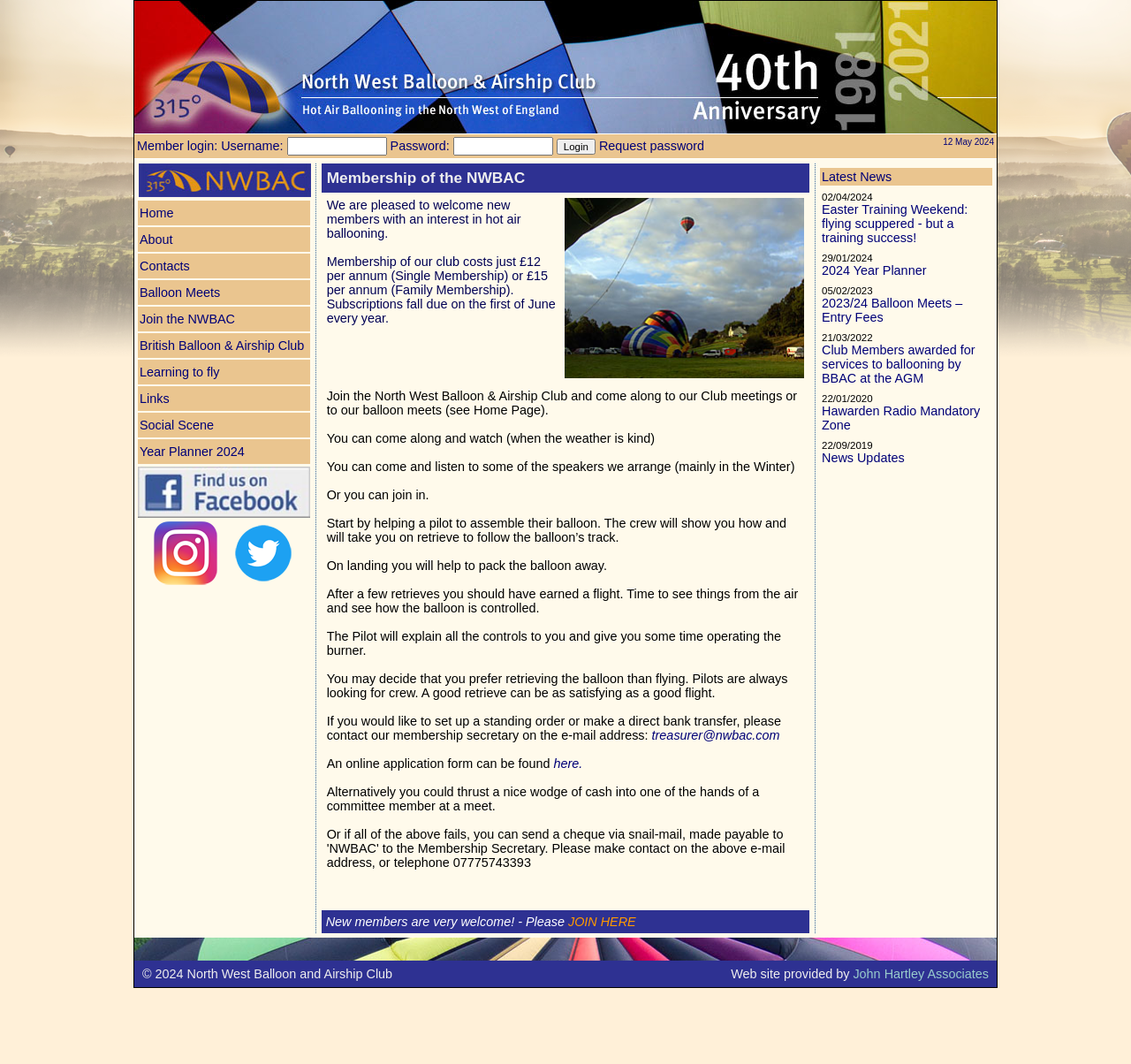Please specify the bounding box coordinates of the clickable region necessary for completing the following instruction: "go to home page". The coordinates must consist of four float numbers between 0 and 1, i.e., [left, top, right, bottom].

[0.122, 0.189, 0.274, 0.212]